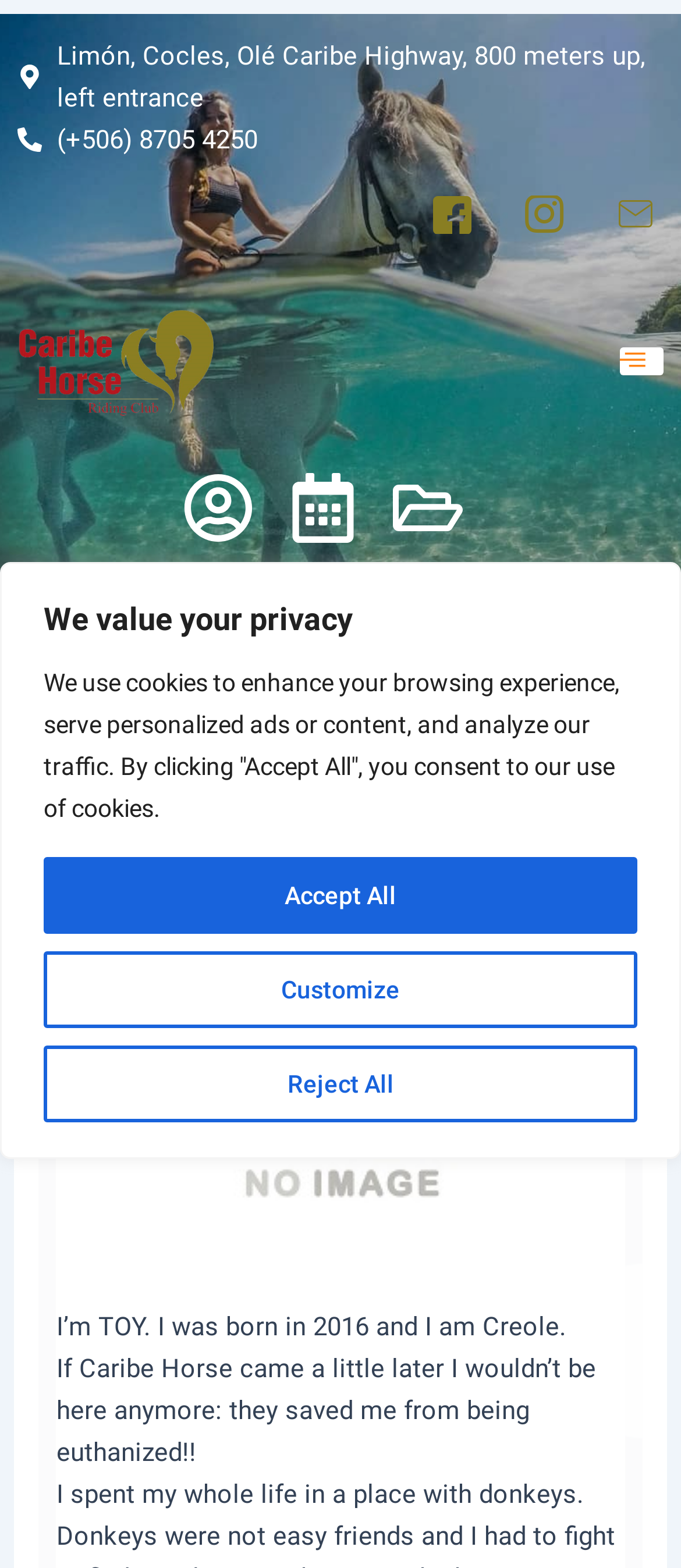Please identify the bounding box coordinates of the element that needs to be clicked to perform the following instruction: "open the menu".

[0.91, 0.222, 0.974, 0.239]